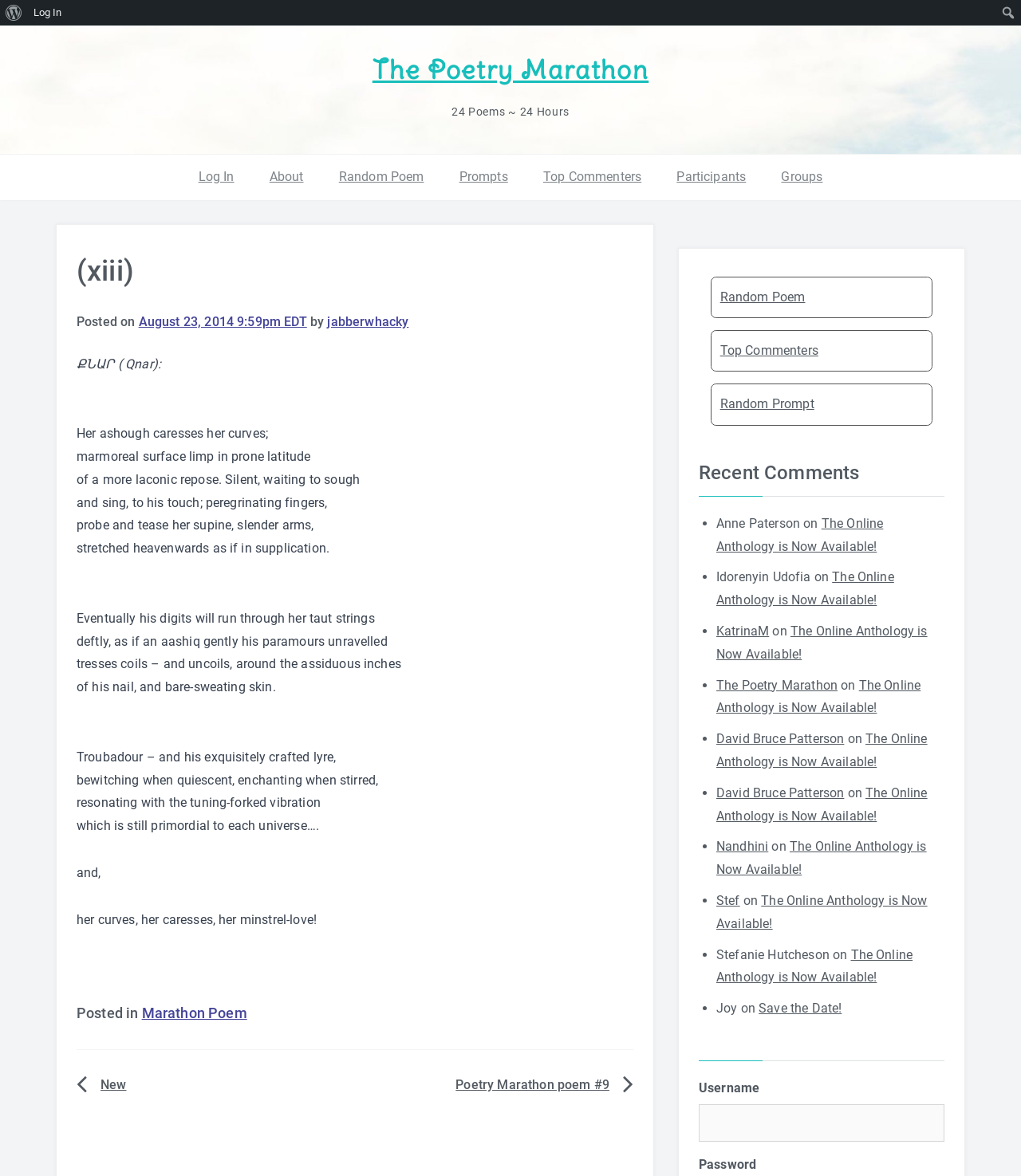Please find the bounding box coordinates of the element's region to be clicked to carry out this instruction: "Check the 'Recent Comments' section".

[0.684, 0.389, 0.925, 0.422]